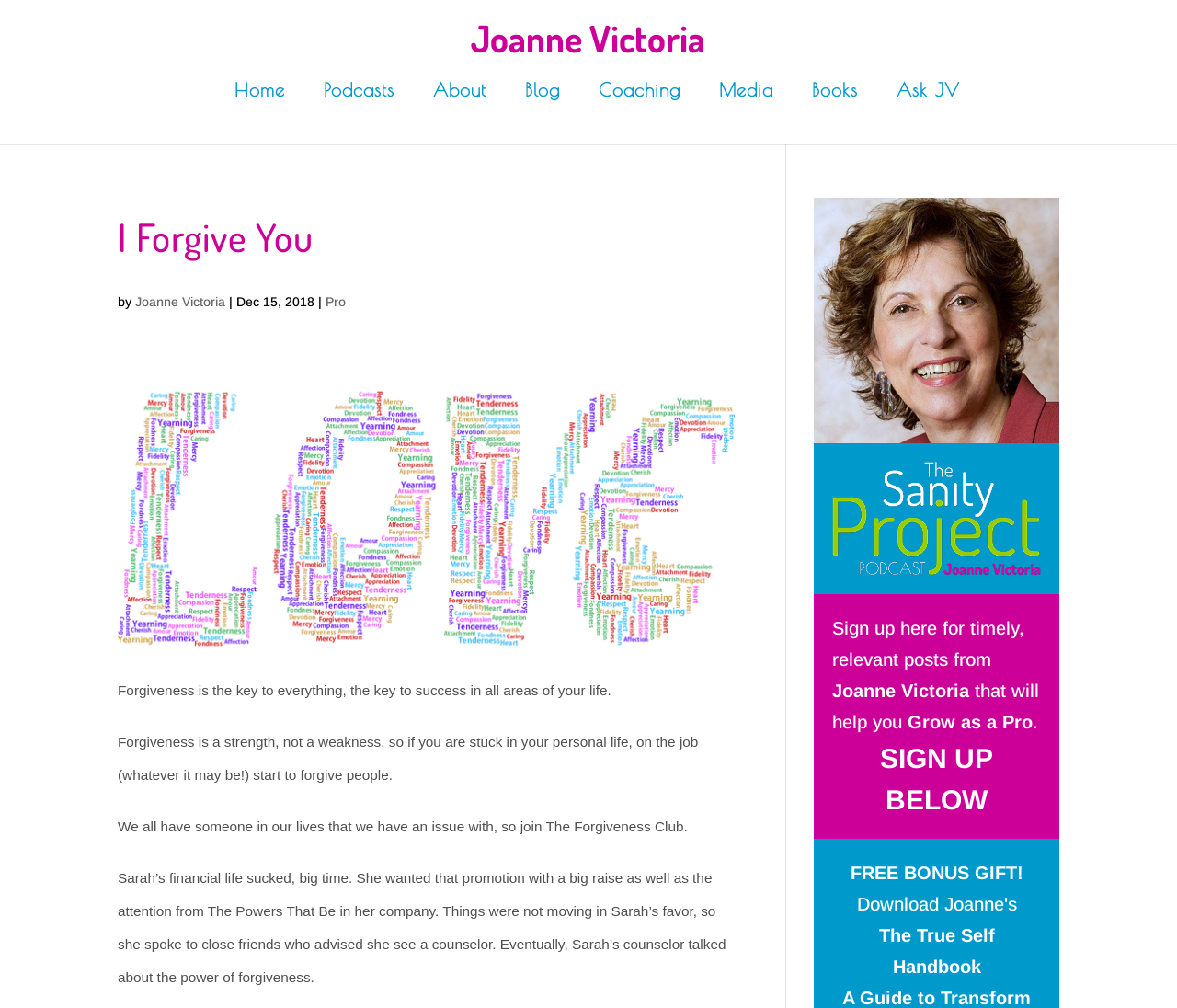Using the image as a reference, answer the following question in as much detail as possible:
What is the name of the club mentioned in the article?

The name of the club can be determined by reading the text 'We all have someone in our lives that we have an issue with, so join The Forgiveness Club.' which clearly mentions the name of the club as The Forgiveness Club.